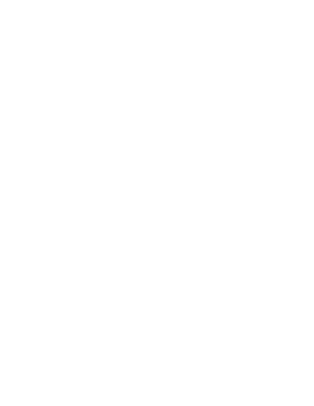Can you look at the image and give a comprehensive answer to the question:
What interactive components are included in the manual?

The manual includes interactive components such as QR codes and links to online exercises, which enrich the learning experience for users.